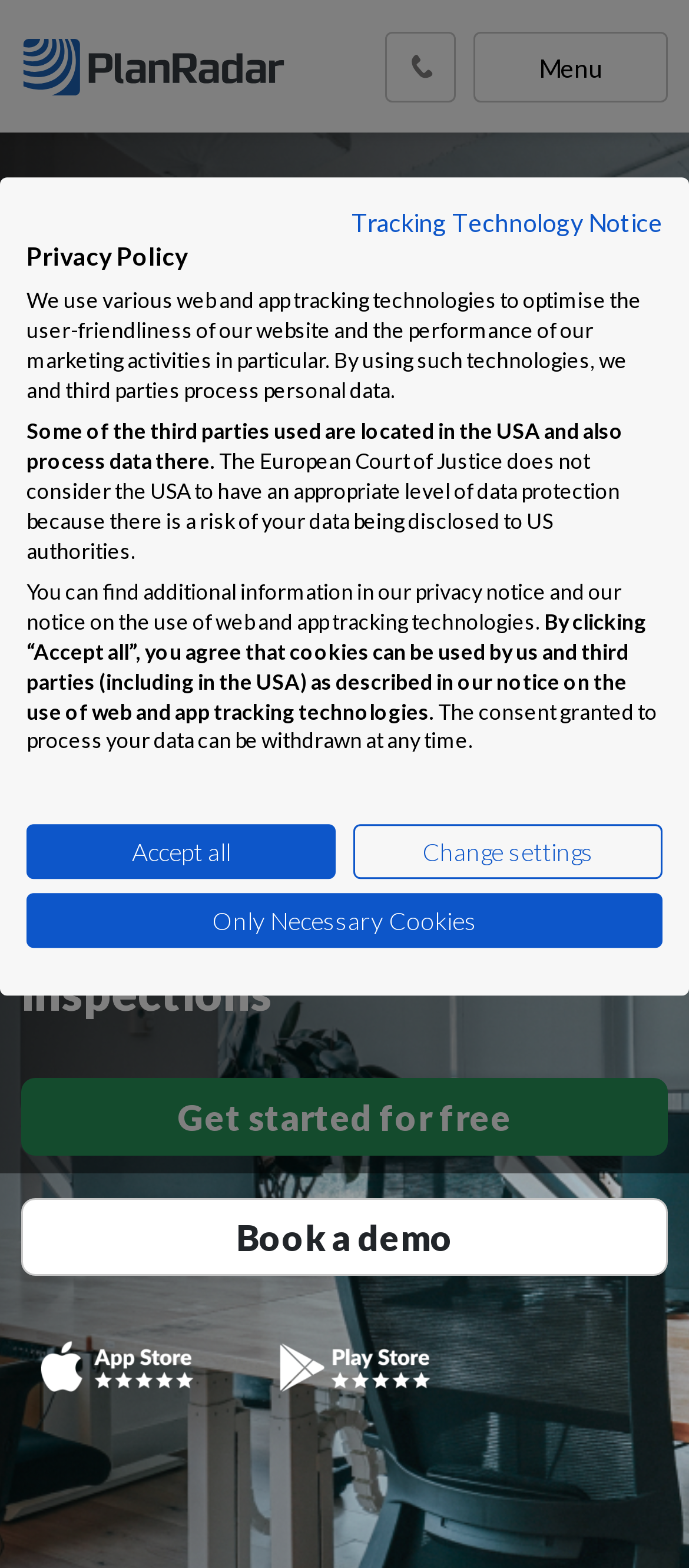How many links are there to download the app?
Answer the question with a single word or phrase by looking at the picture.

2